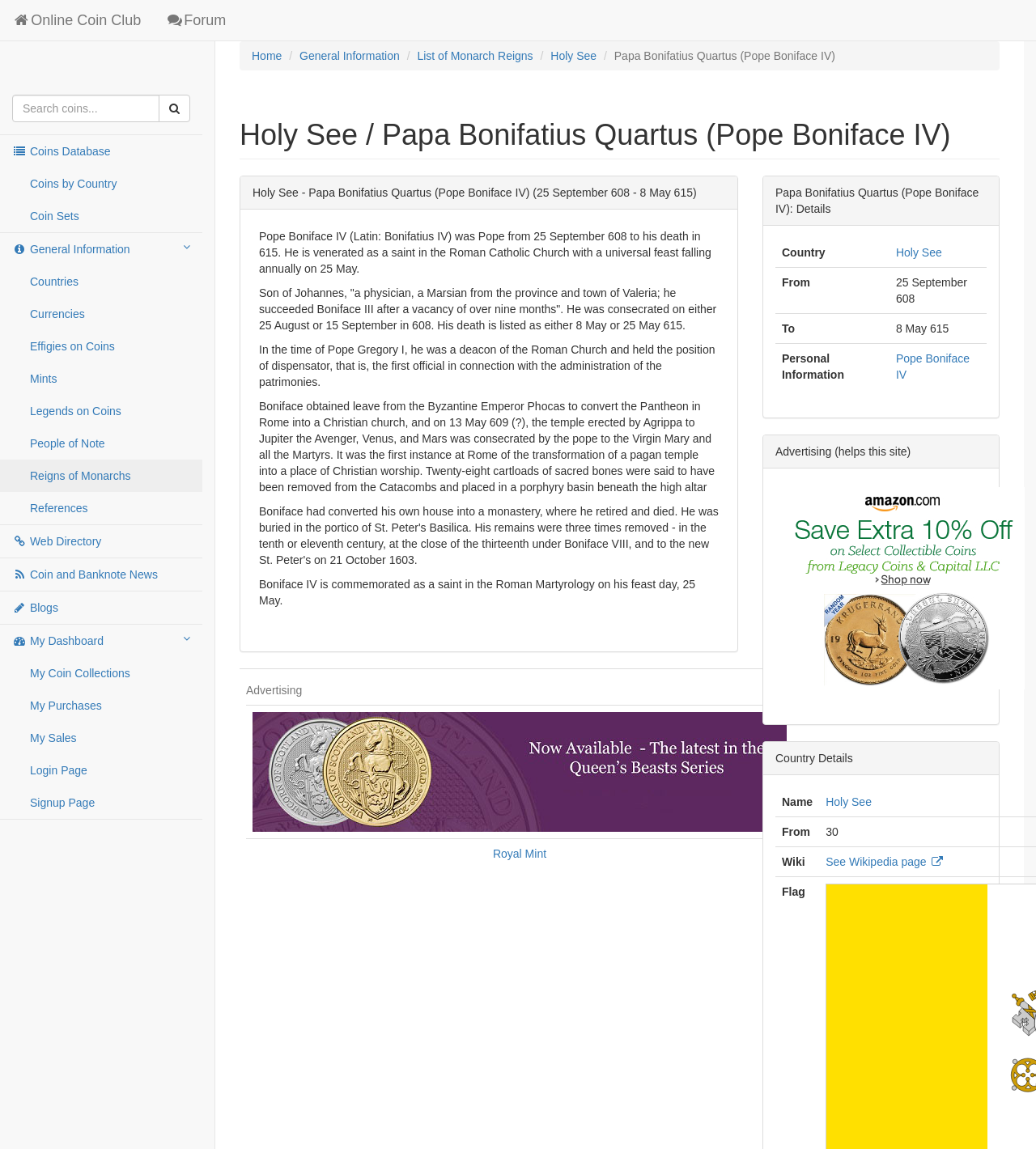Reply to the question with a brief word or phrase: What is the duration of Pope Boniface IV's reign?

25 September 608 - 8 May 615